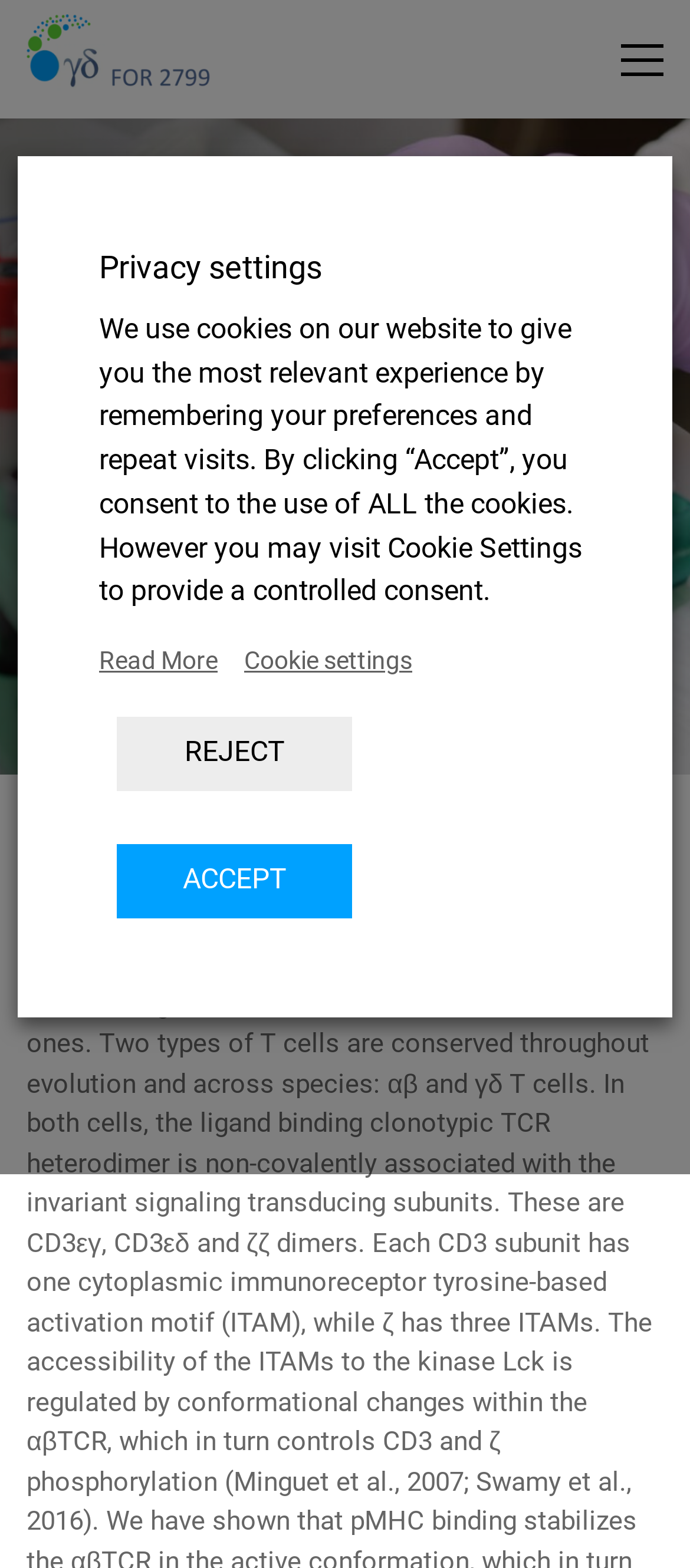Please locate the UI element described by "aria-label="Toggle navigation"" and provide its bounding box coordinates.

[0.9, 0.028, 0.962, 0.048]